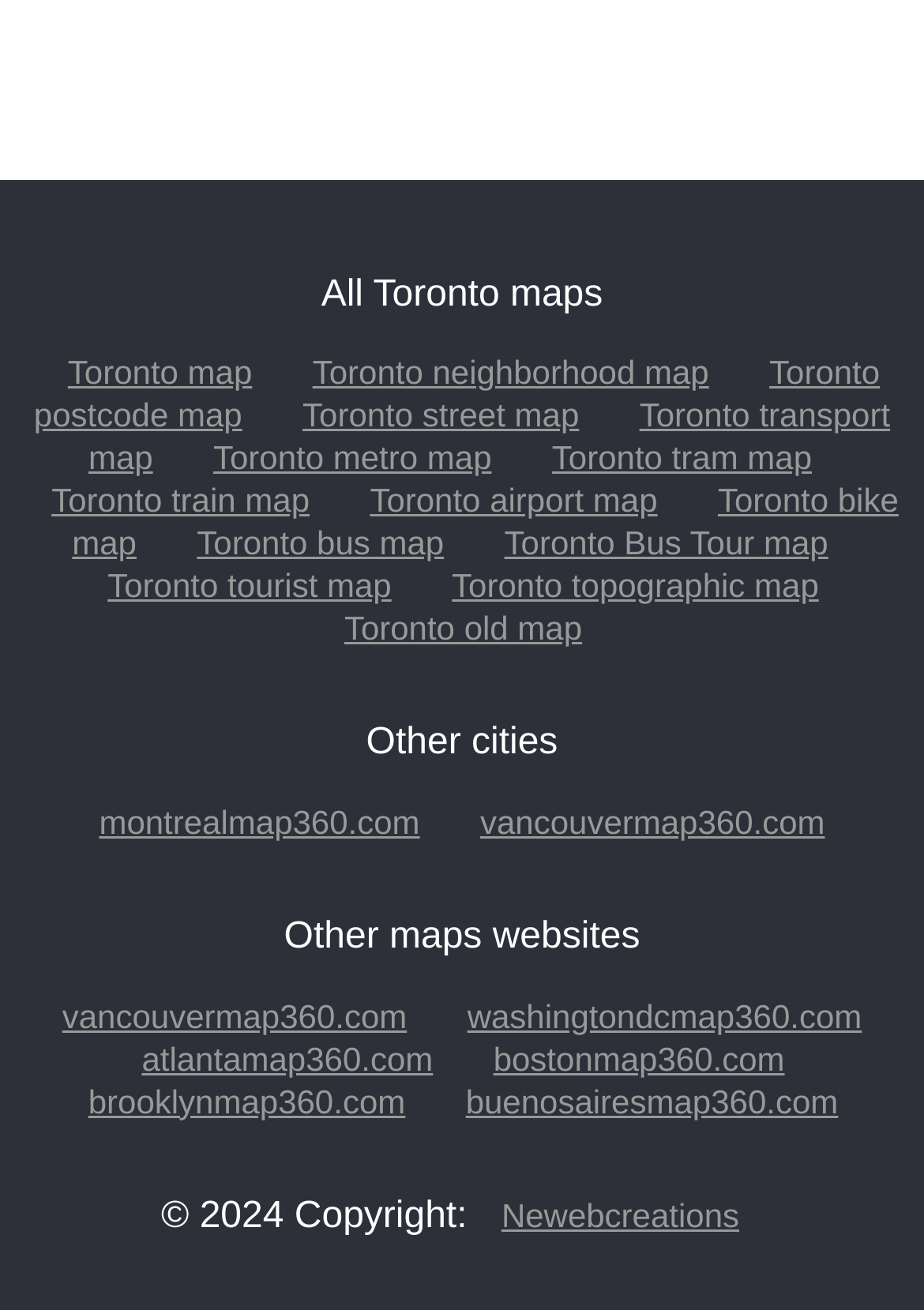Please identify the bounding box coordinates of the area that needs to be clicked to follow this instruction: "Check Montreal map".

[0.082, 0.613, 0.48, 0.642]